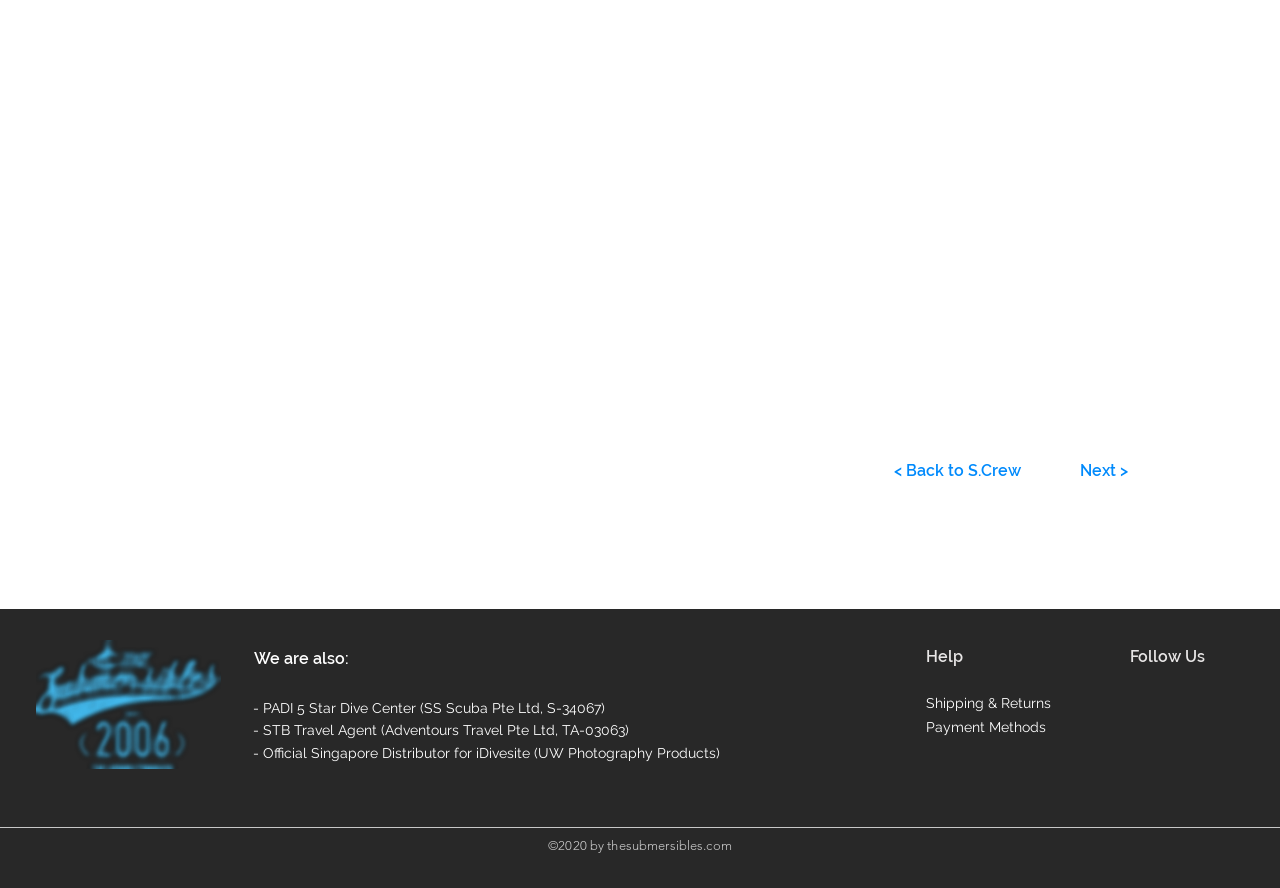Please provide a brief answer to the question using only one word or phrase: 
What is the purpose of the 'Help' link?

To get help